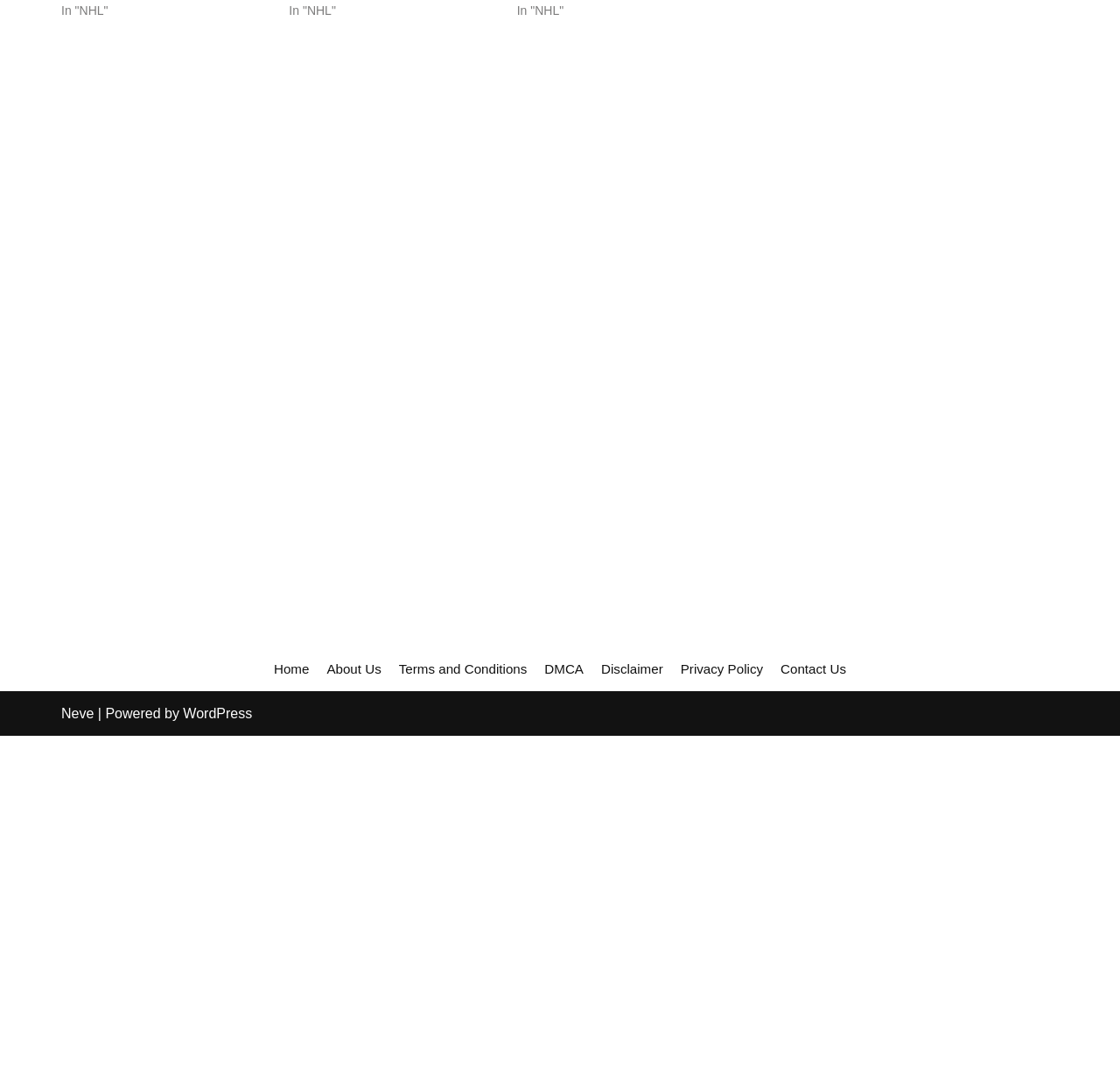What is the main topic of this webpage?
Refer to the image and provide a one-word or short phrase answer.

NHL